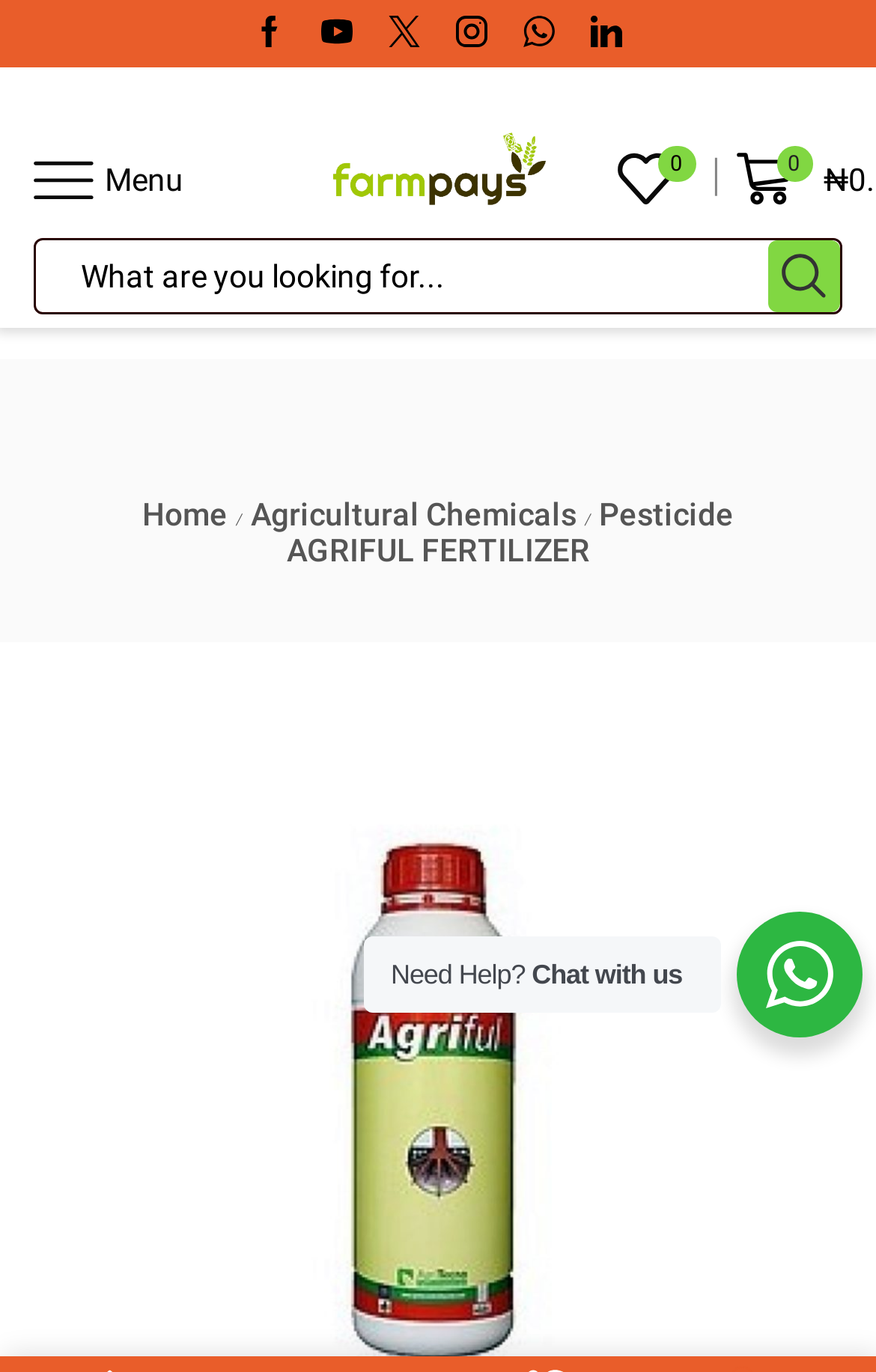Please locate the bounding box coordinates for the element that should be clicked to achieve the following instruction: "Search for a product". Ensure the coordinates are given as four float numbers between 0 and 1, i.e., [left, top, right, bottom].

[0.038, 0.173, 0.962, 0.229]